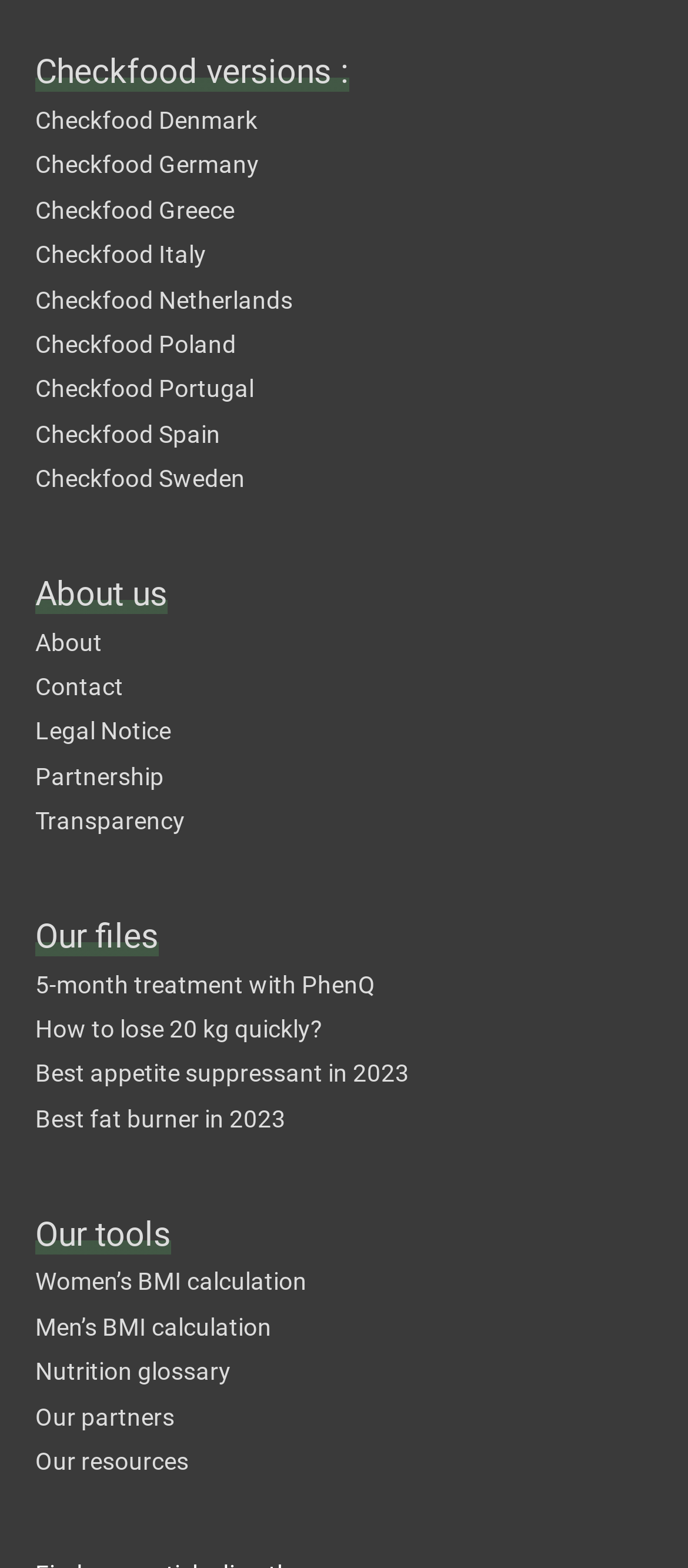Kindly determine the bounding box coordinates for the clickable area to achieve the given instruction: "Check the Denmark version of Checkfood".

[0.051, 0.067, 0.374, 0.085]